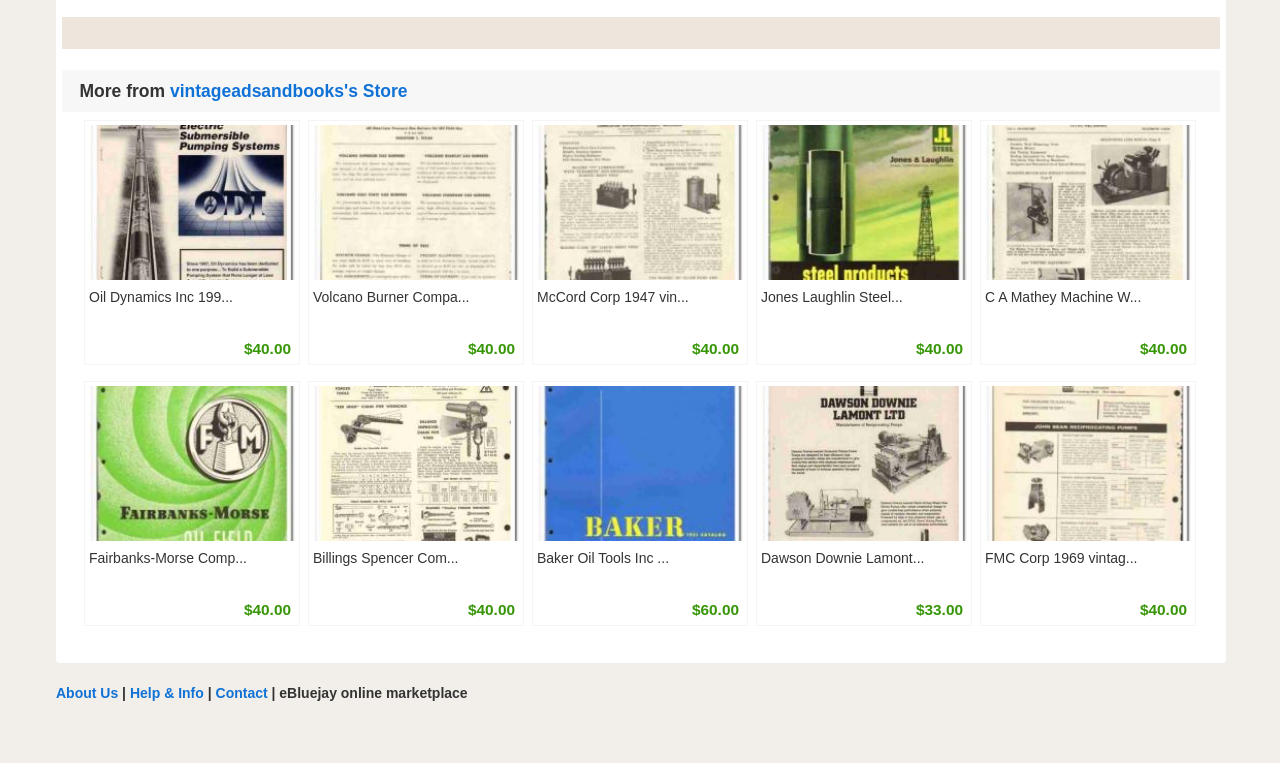Identify the bounding box coordinates of the specific part of the webpage to click to complete this instruction: "Visit vintageadsandbooks's Store".

[0.133, 0.106, 0.318, 0.132]